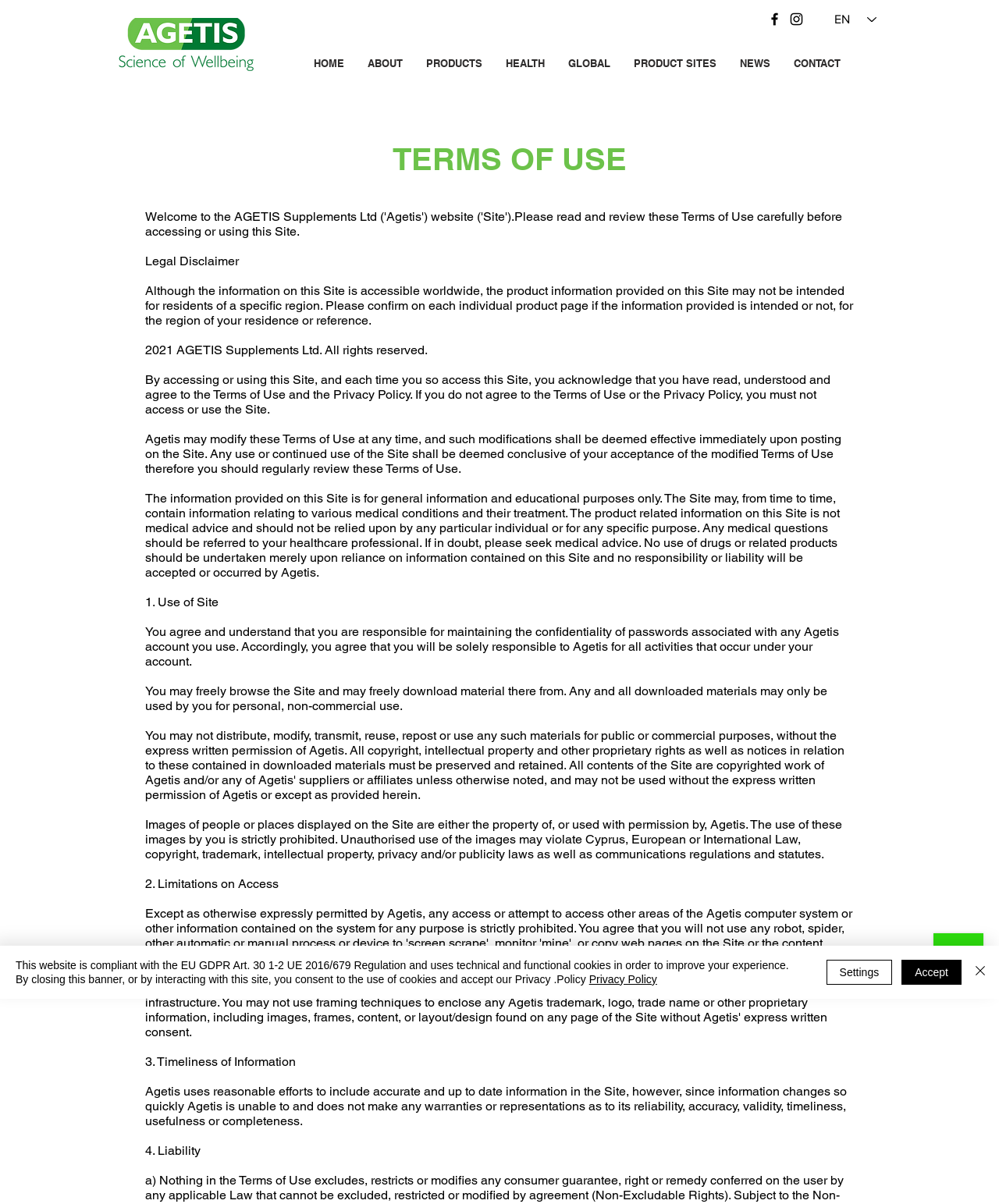Identify the bounding box coordinates for the region of the element that should be clicked to carry out the instruction: "Go to the homepage of spincyclesbikestore.com". The bounding box coordinates should be four float numbers between 0 and 1, i.e., [left, top, right, bottom].

None